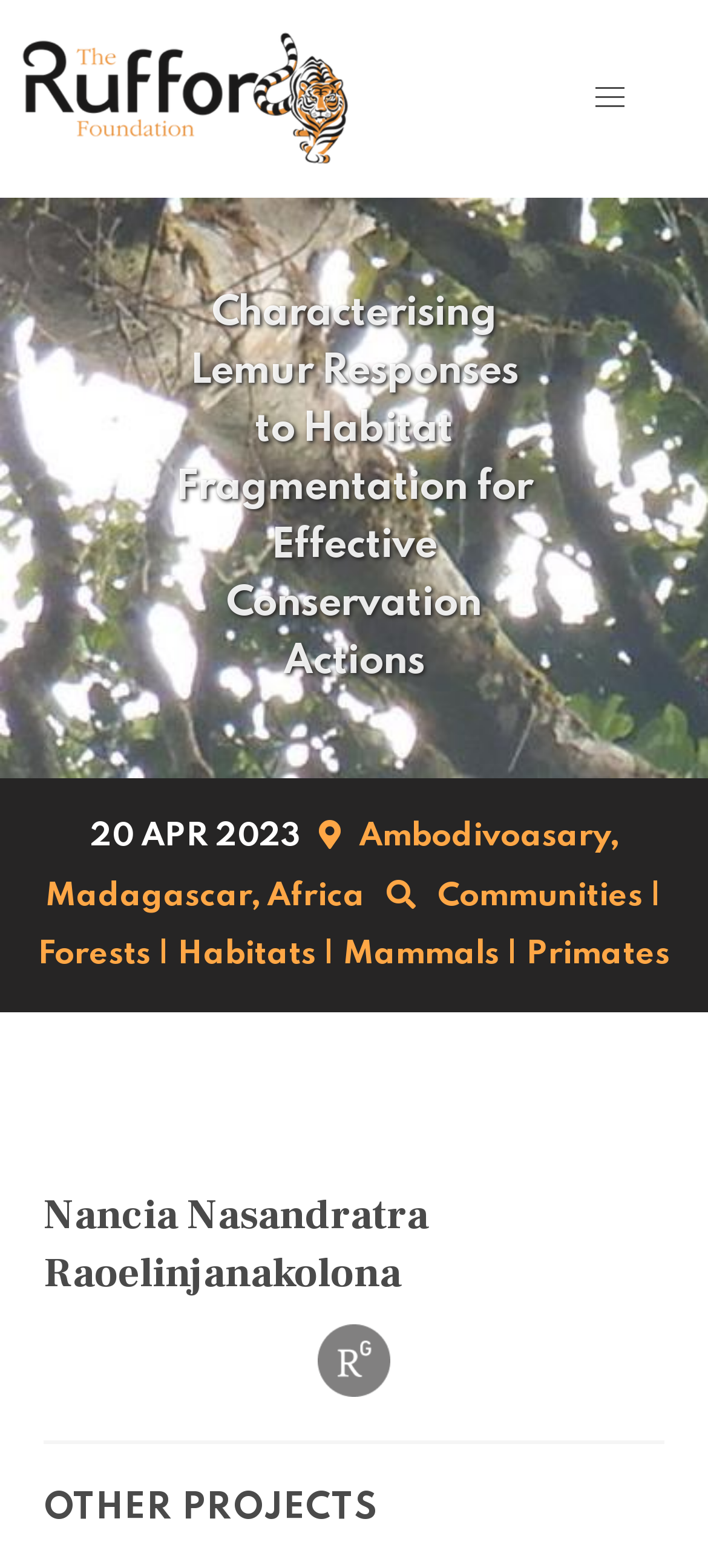What type of habitats are mentioned on the webpage?
Use the screenshot to answer the question with a single word or phrase.

Forests, Habitats